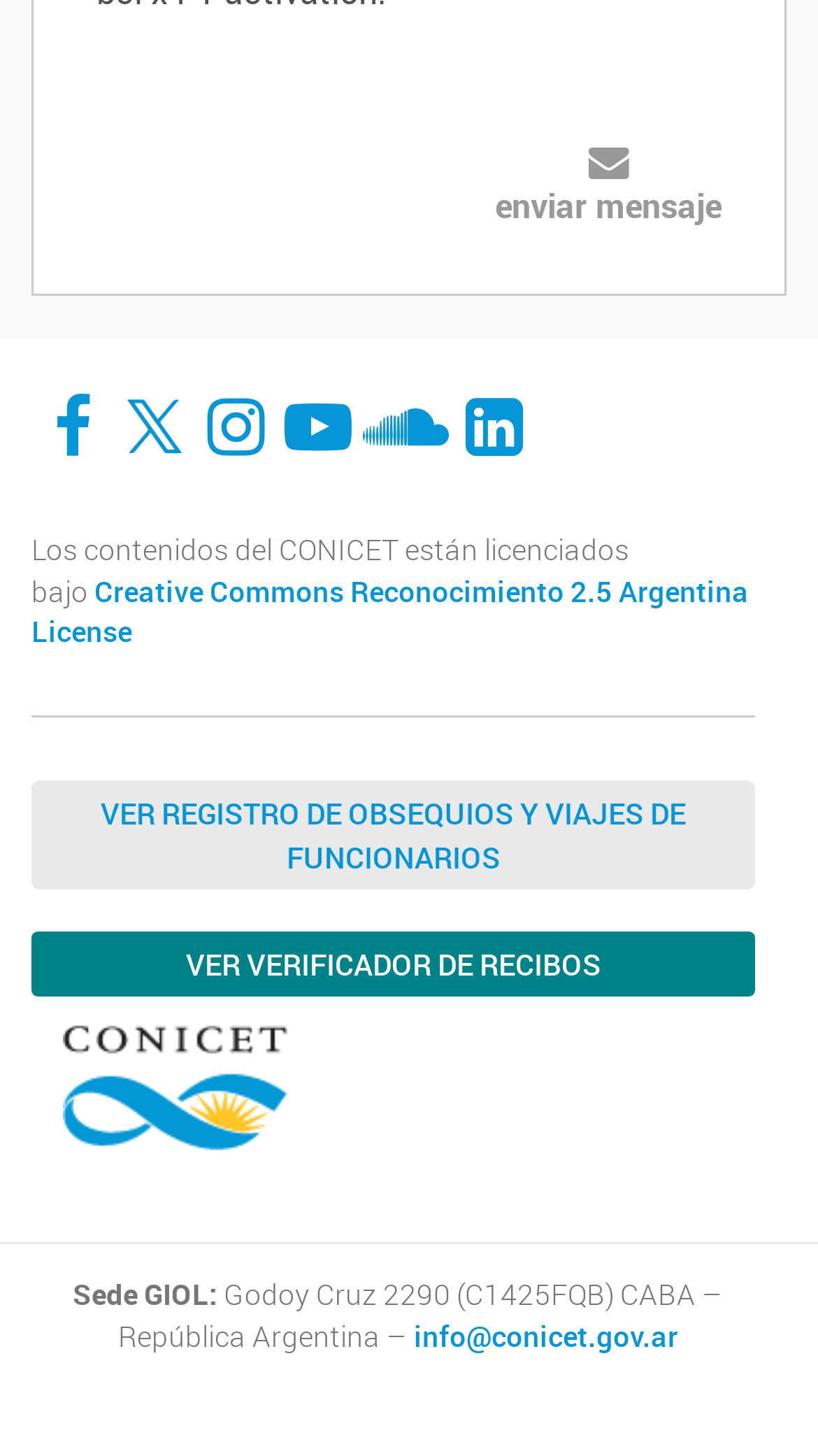Please identify the bounding box coordinates for the region that you need to click to follow this instruction: "Check VER REGISTRO DE OBSEQUIOS Y VIAJES DE FUNCIONARIOS".

[0.038, 0.537, 0.923, 0.612]